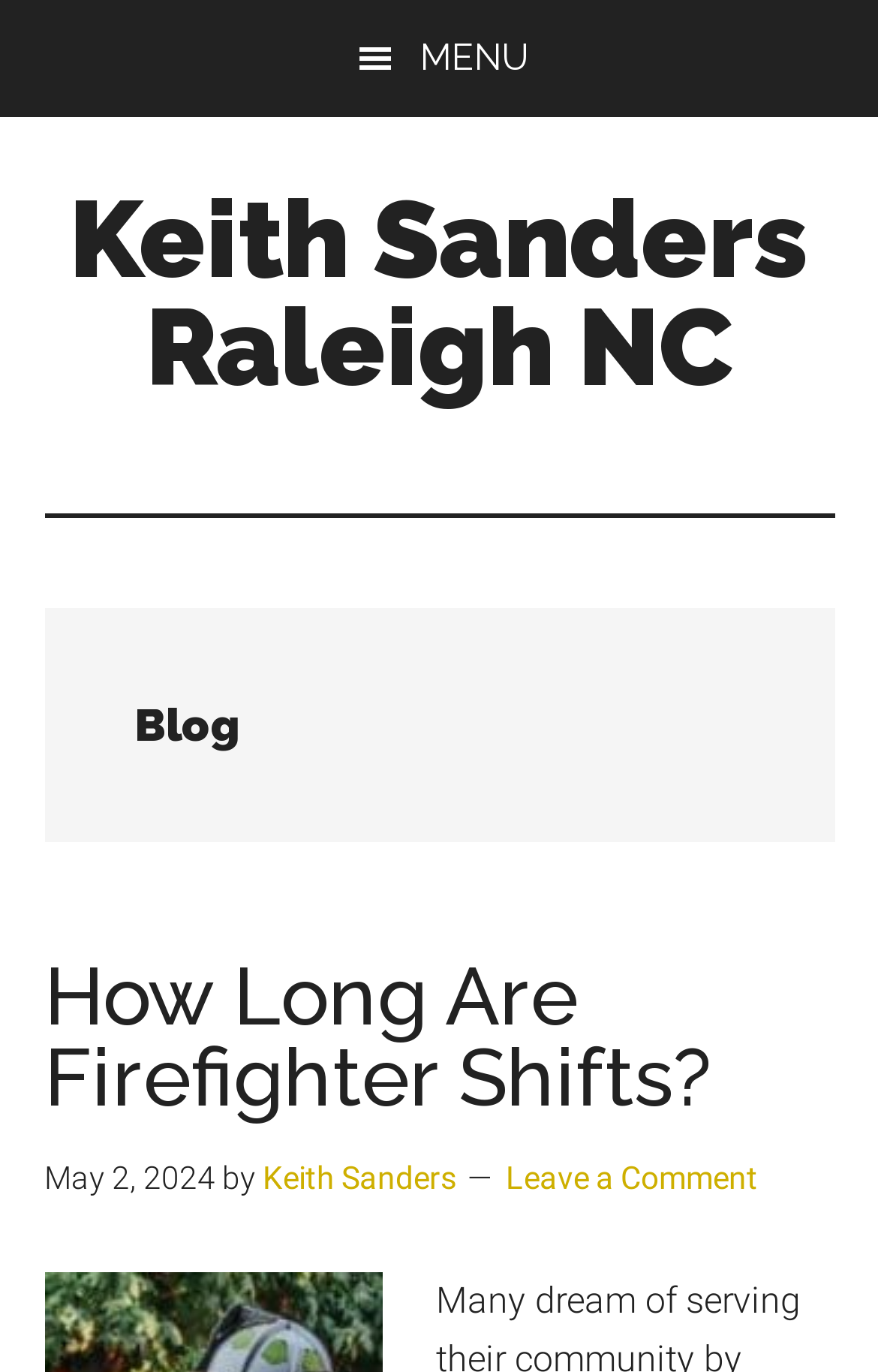Please answer the following question using a single word or phrase: Is there a menu button on the webpage?

Yes